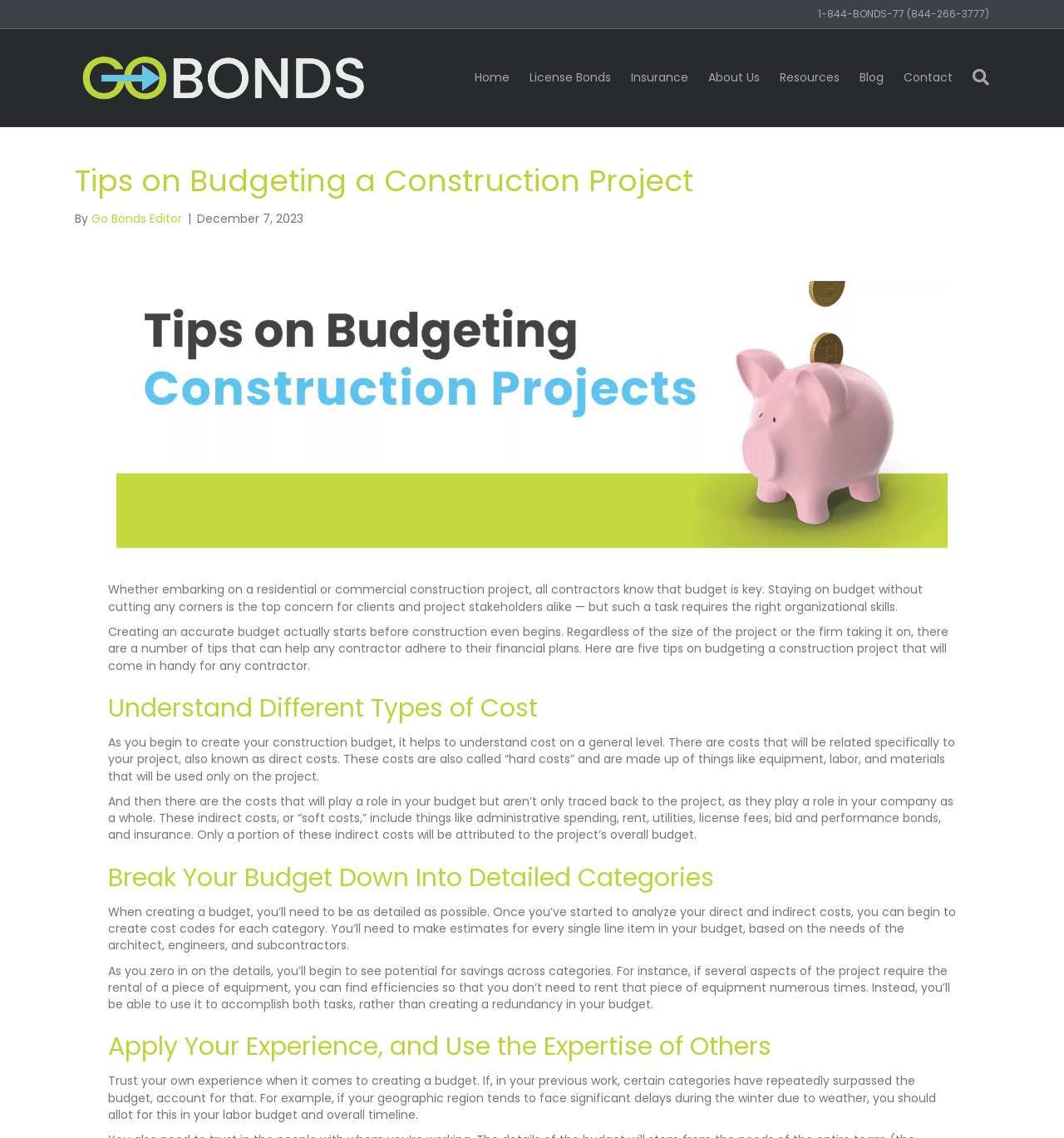Please locate the UI element described by "Go Bonds Editor" and provide its bounding box coordinates.

[0.086, 0.185, 0.171, 0.2]